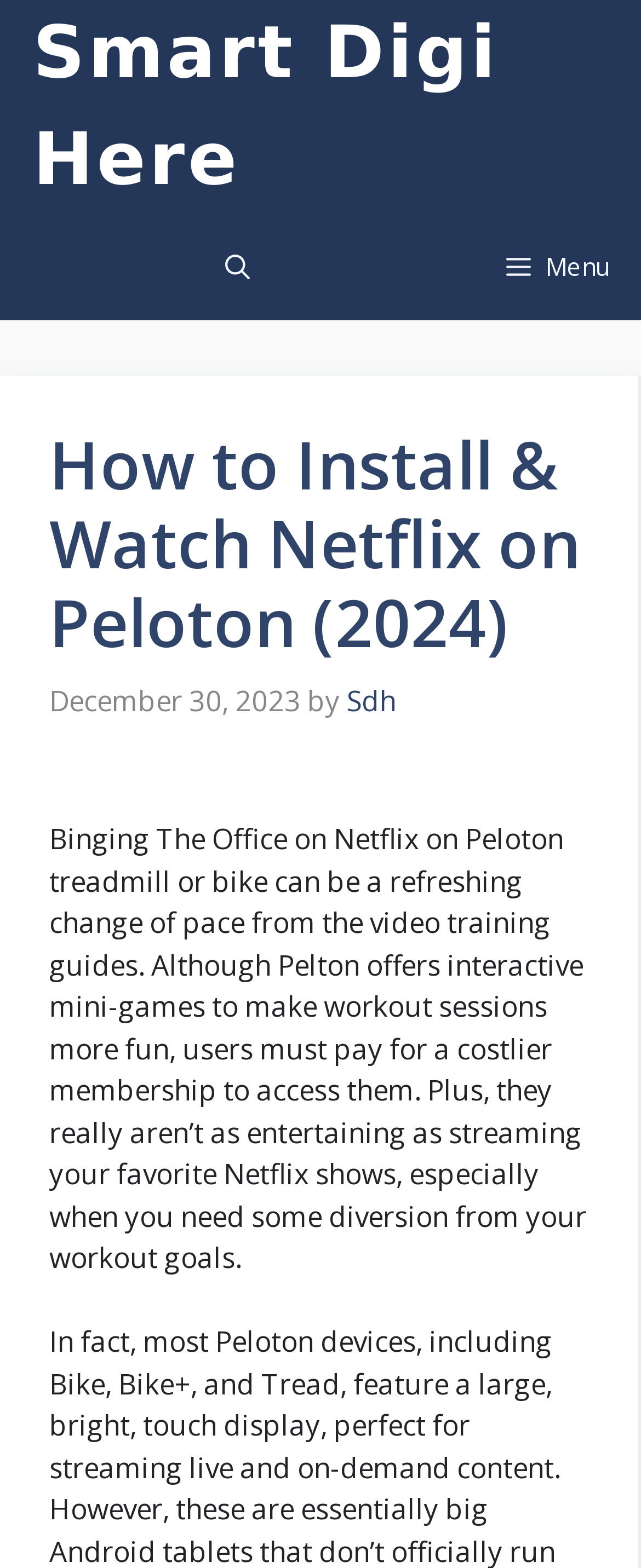Can you extract the headline from the webpage for me?

How to Install & Watch Netflix on Peloton (2024)